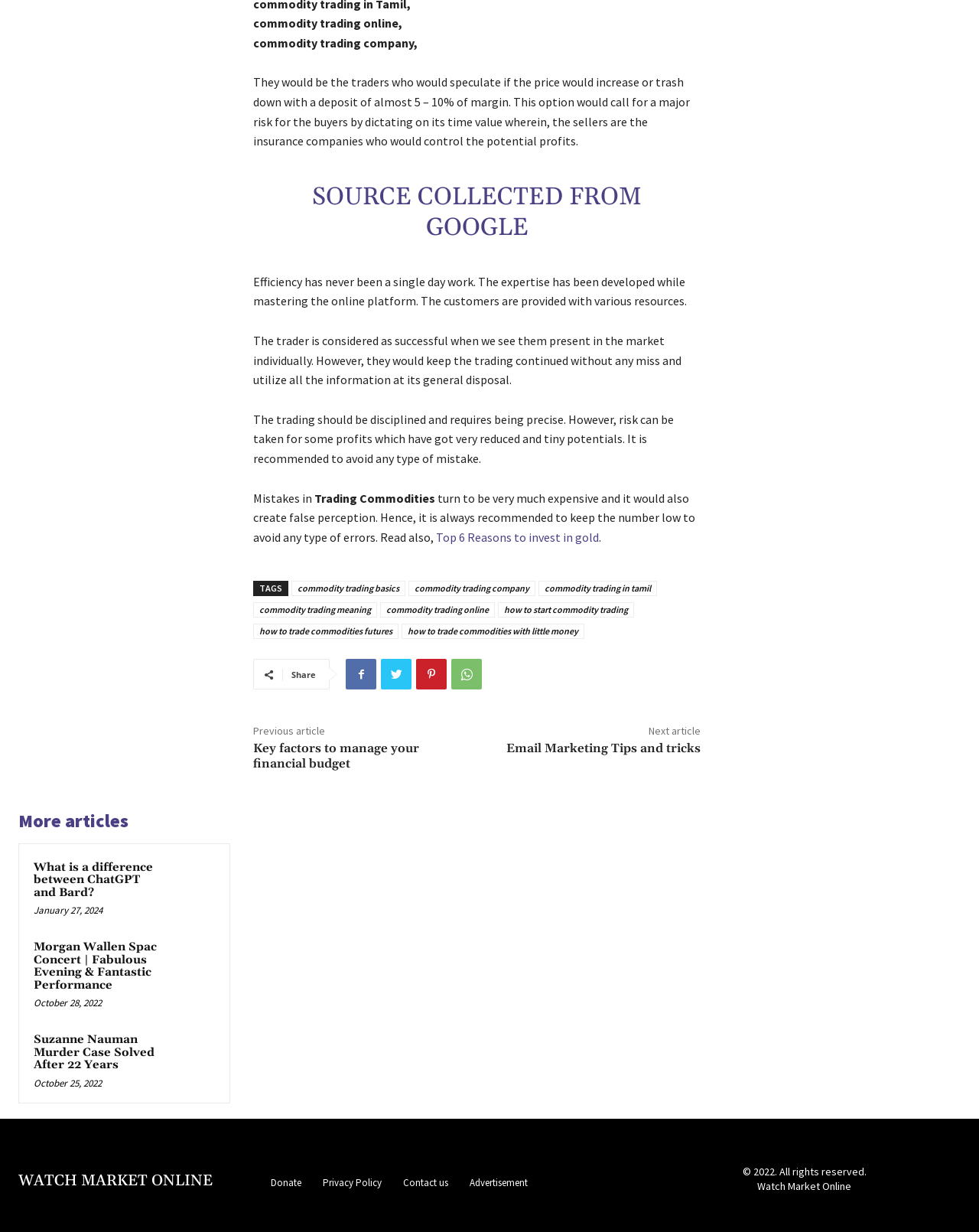Carefully examine the image and provide an in-depth answer to the question: What is the purpose of the 'Share' button?

The 'Share' button, which is a static text element, is likely intended to allow users to share the article on social media platforms or via other means.